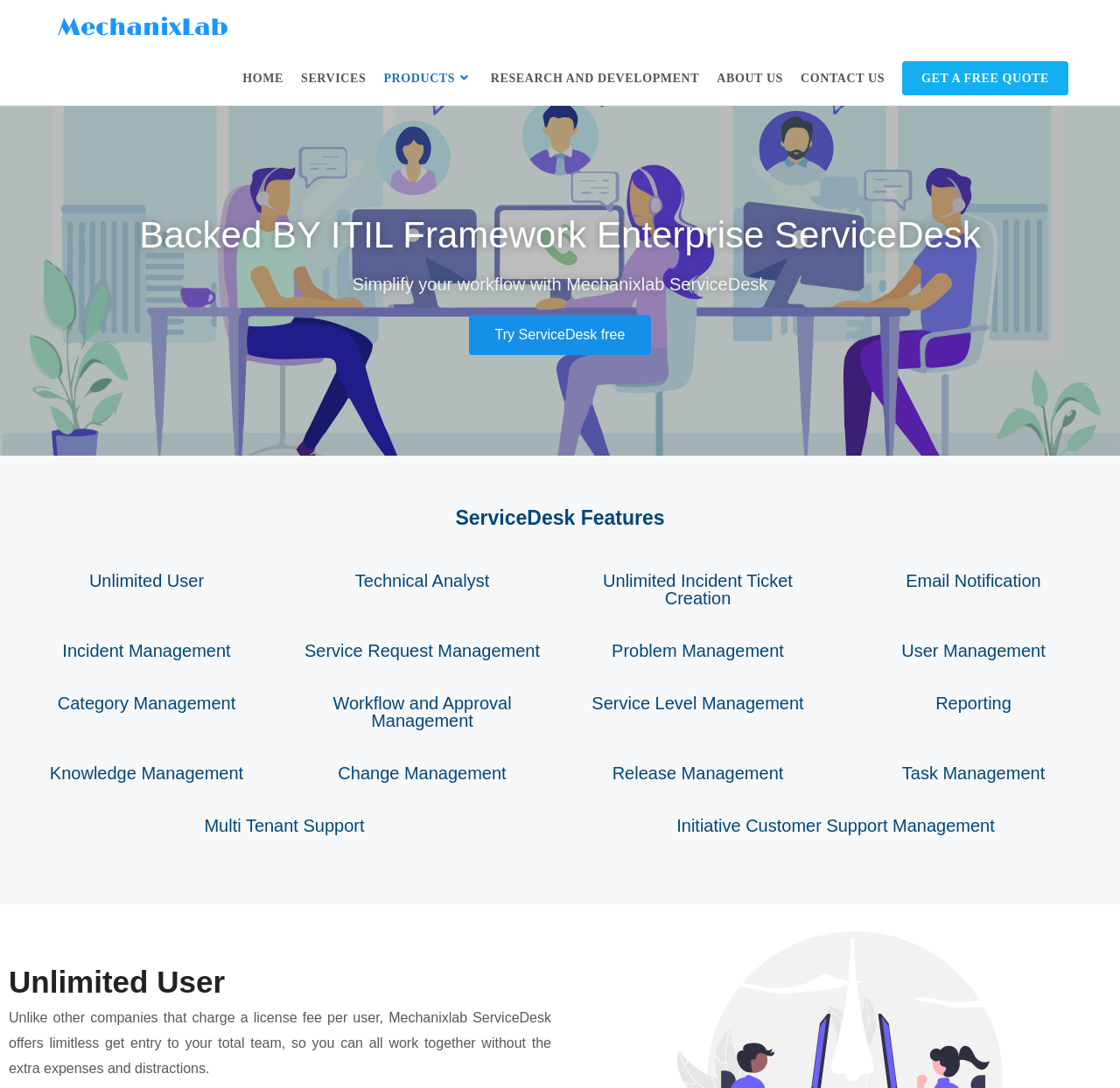What is the benefit of MechanixLab ServiceDesk's unlimited user feature?
Carefully analyze the image and provide a detailed answer to the question.

According to the webpage, MechanixLab ServiceDesk offers limitless access to the entire team without extra expenses and distractions, which is a benefit of its unlimited user feature.